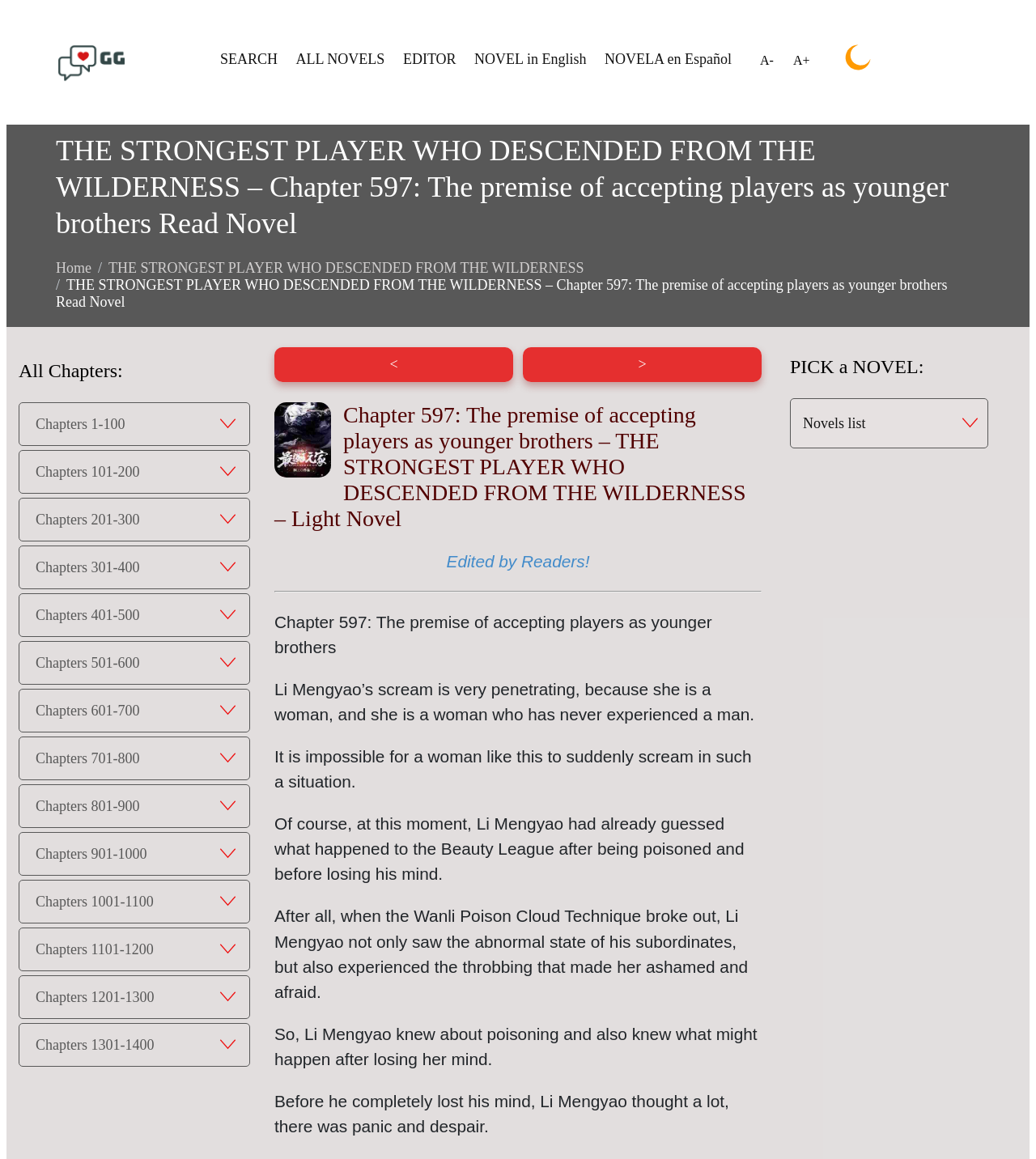Give a short answer to this question using one word or a phrase:
What is the function of the 'A-' and 'A+' buttons?

Font size adjustment